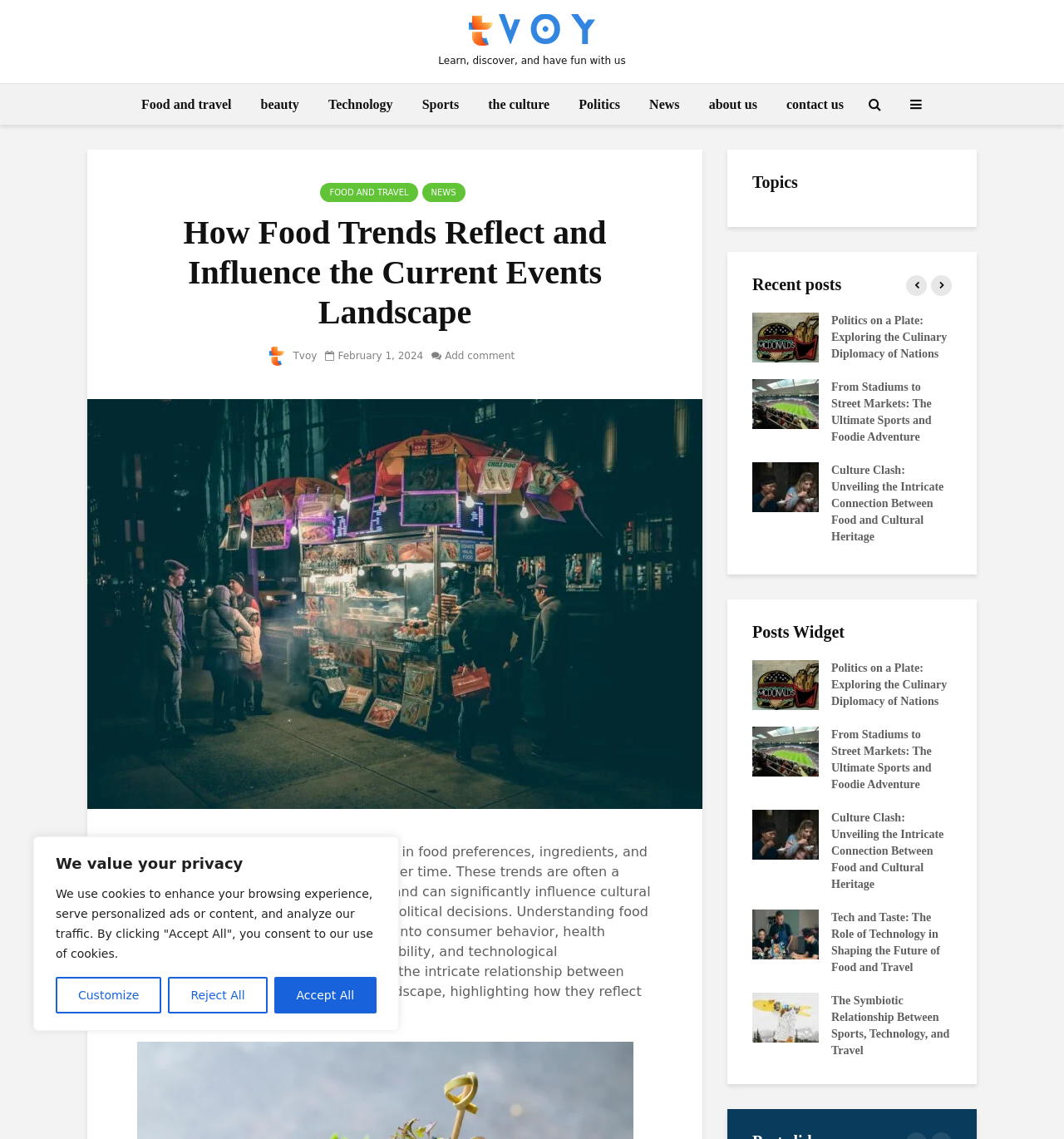Can you find the bounding box coordinates for the element that needs to be clicked to execute this instruction: "Read the article 'How Food Trends Reflect and Influence the Current Events Landscape'"? The coordinates should be given as four float numbers between 0 and 1, i.e., [left, top, right, bottom].

[0.129, 0.187, 0.613, 0.292]